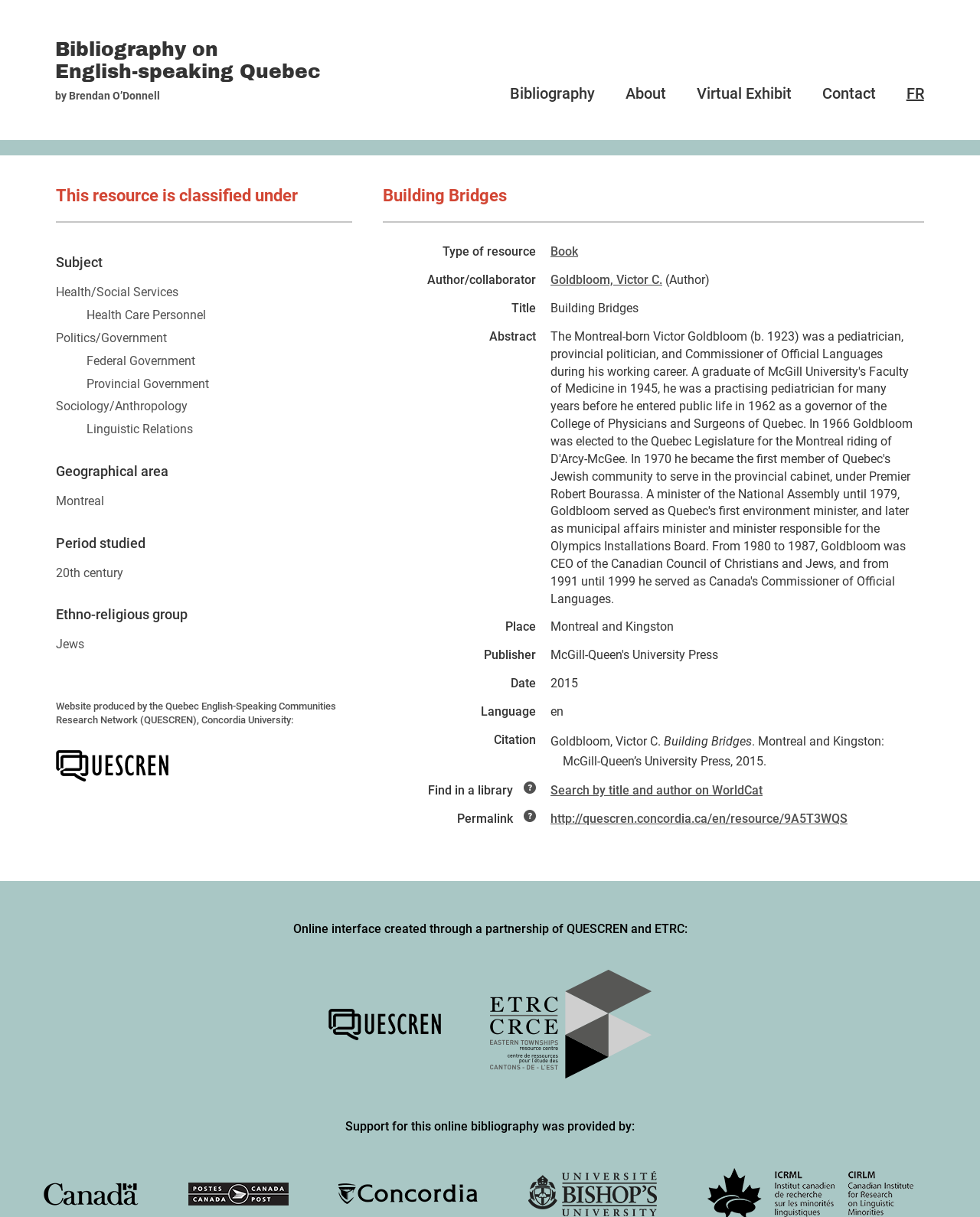Please specify the bounding box coordinates of the clickable section necessary to execute the following command: "Check the Government of Canada support".

[0.044, 0.971, 0.142, 0.991]